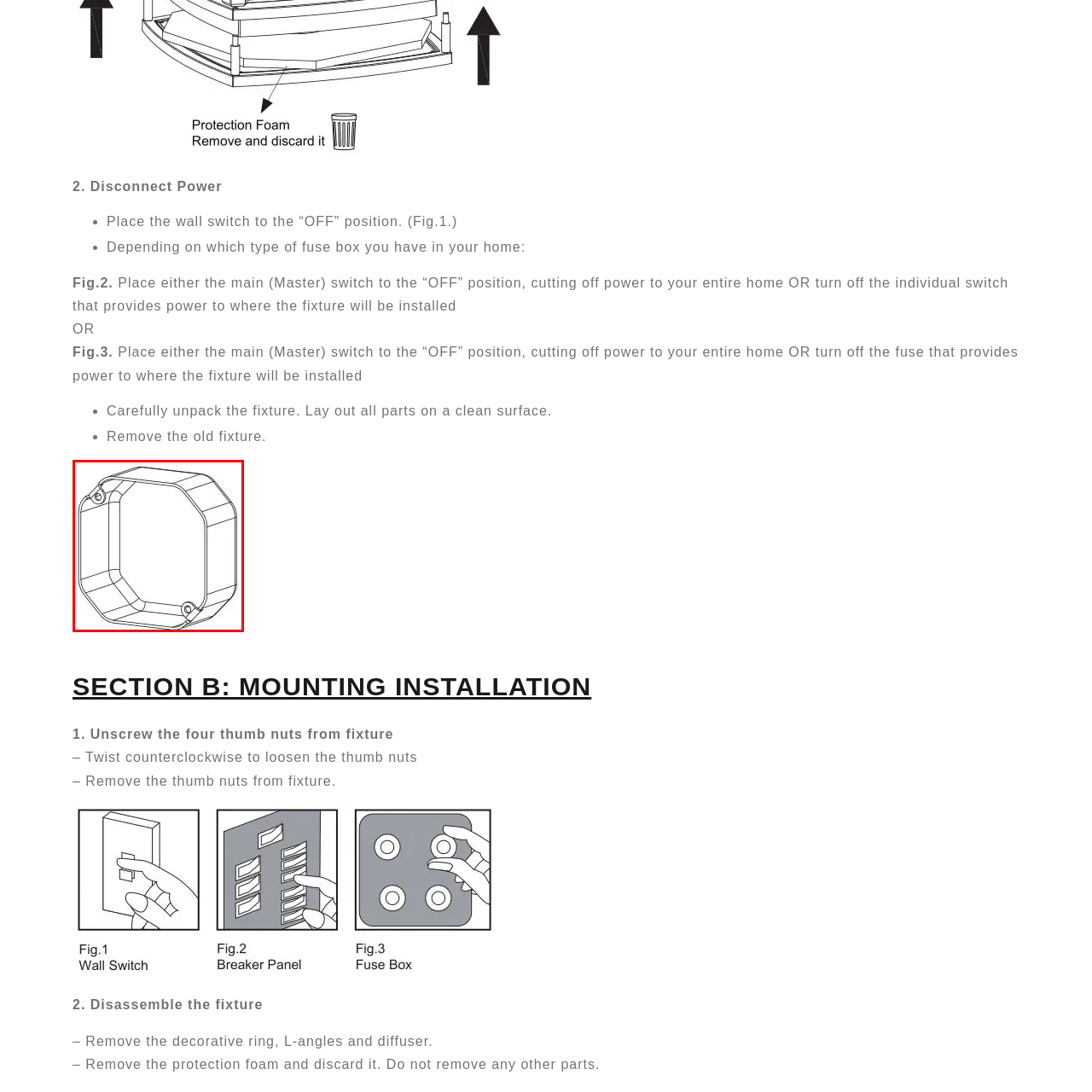Observe the image encased in the red box and deliver an in-depth response to the subsequent question by interpreting the details within the image:
What is the junction box designed to protect?

The caption explains that the junction box is 'essential for safely housing wire splices and protecting them from physical damage and environmental factors', indicating that it is designed to protect wire splices.